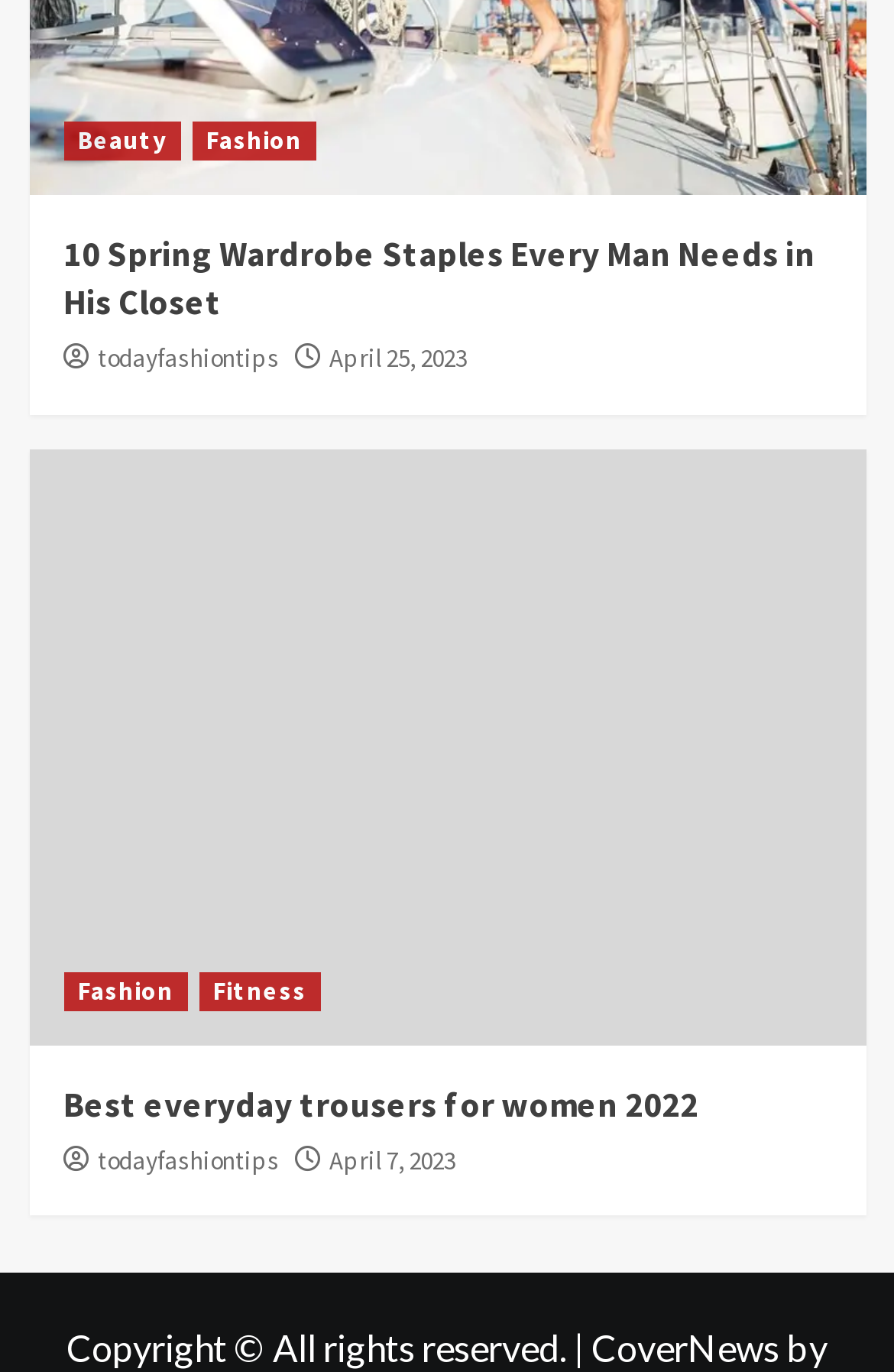What is the author of the second article?
Answer the question with as much detail as possible.

I looked for the author information associated with each article and found that the author of the second article is 'todayfashiontips', which is mentioned below the heading 'Best everyday trousers for women 2022'.